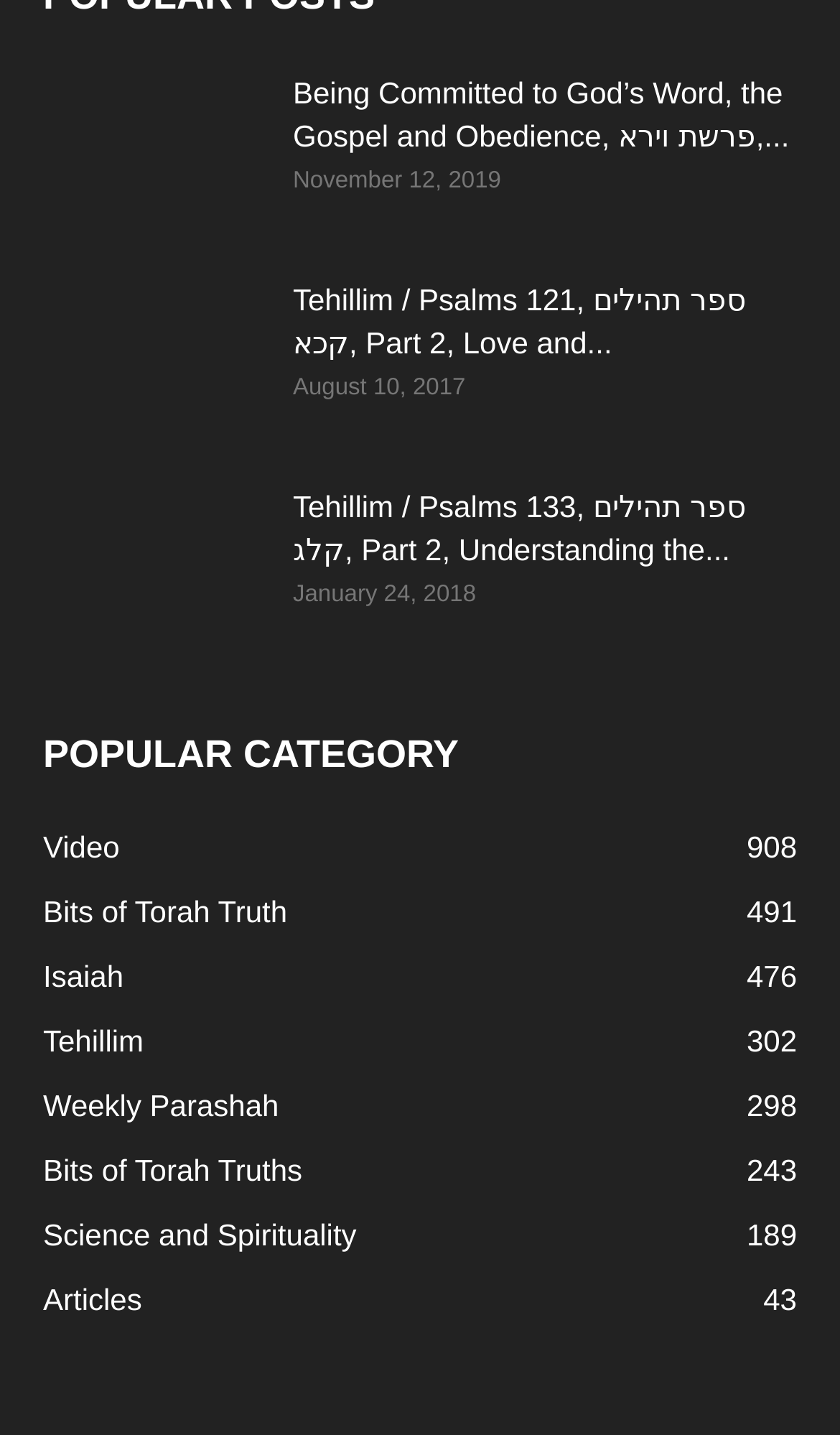Determine the bounding box coordinates for the area you should click to complete the following instruction: "View the article published on November 12, 2019".

[0.349, 0.117, 0.596, 0.135]